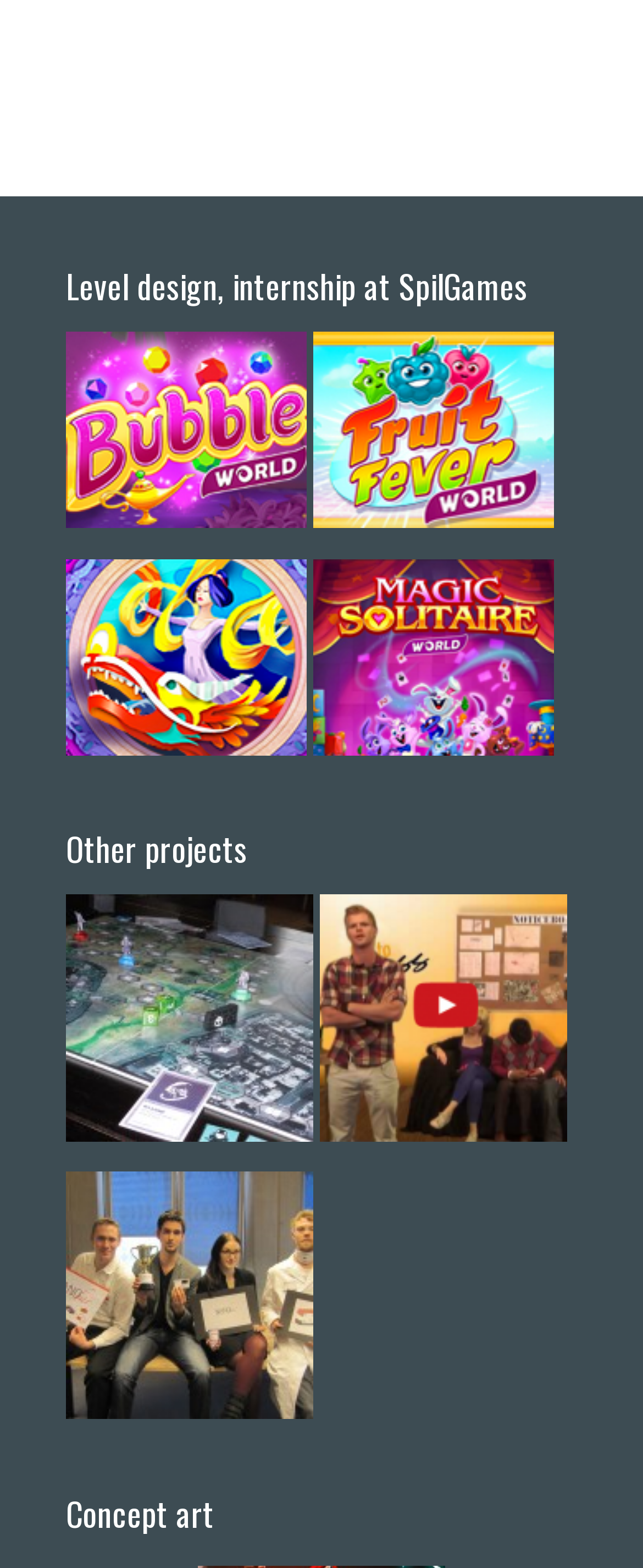Can you find the bounding box coordinates for the element to click on to achieve the instruction: "Explore Concept art"?

[0.103, 0.95, 0.897, 0.979]